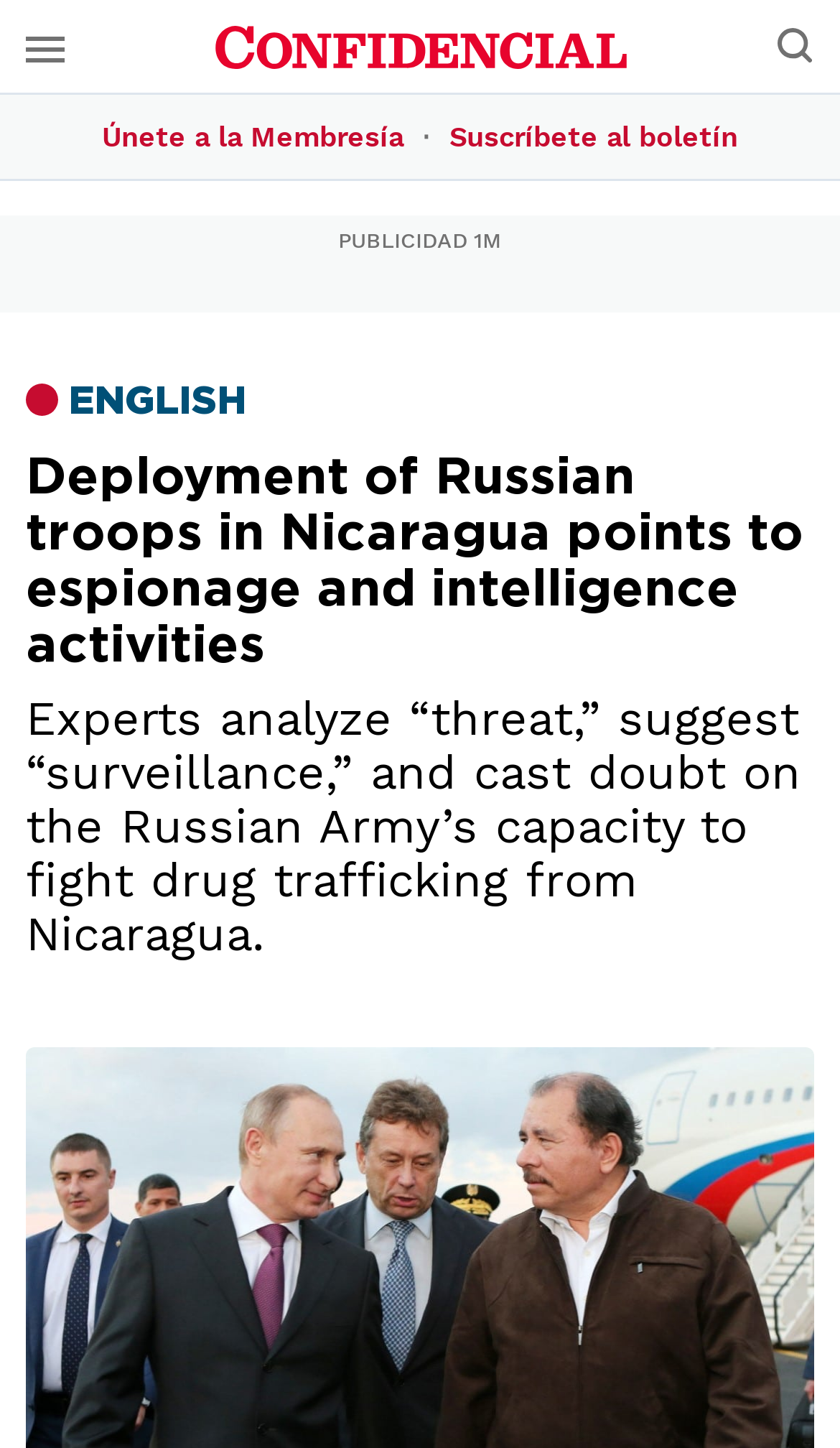Utilize the details in the image to give a detailed response to the question: What is the language of the webpage?

I inferred this from the presence of Spanish text throughout the webpage, including the link 'Página de inicio' and the static text 'PUBLICIDAD 1M'. Additionally, the link 'ENGLISH' suggests that the webpage is primarily in Spanish.